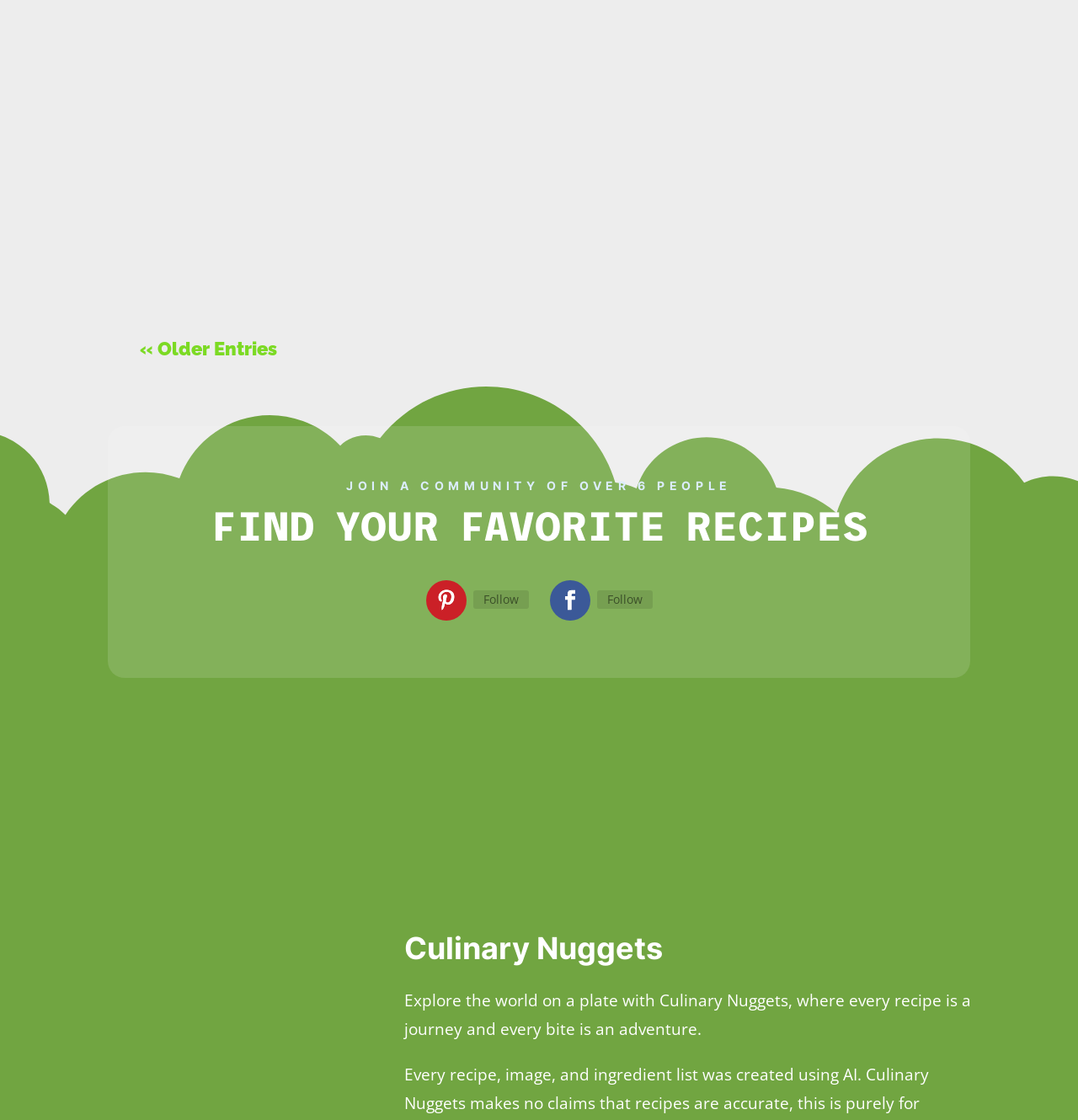How many social media links are there? Based on the image, give a response in one word or a short phrase.

2